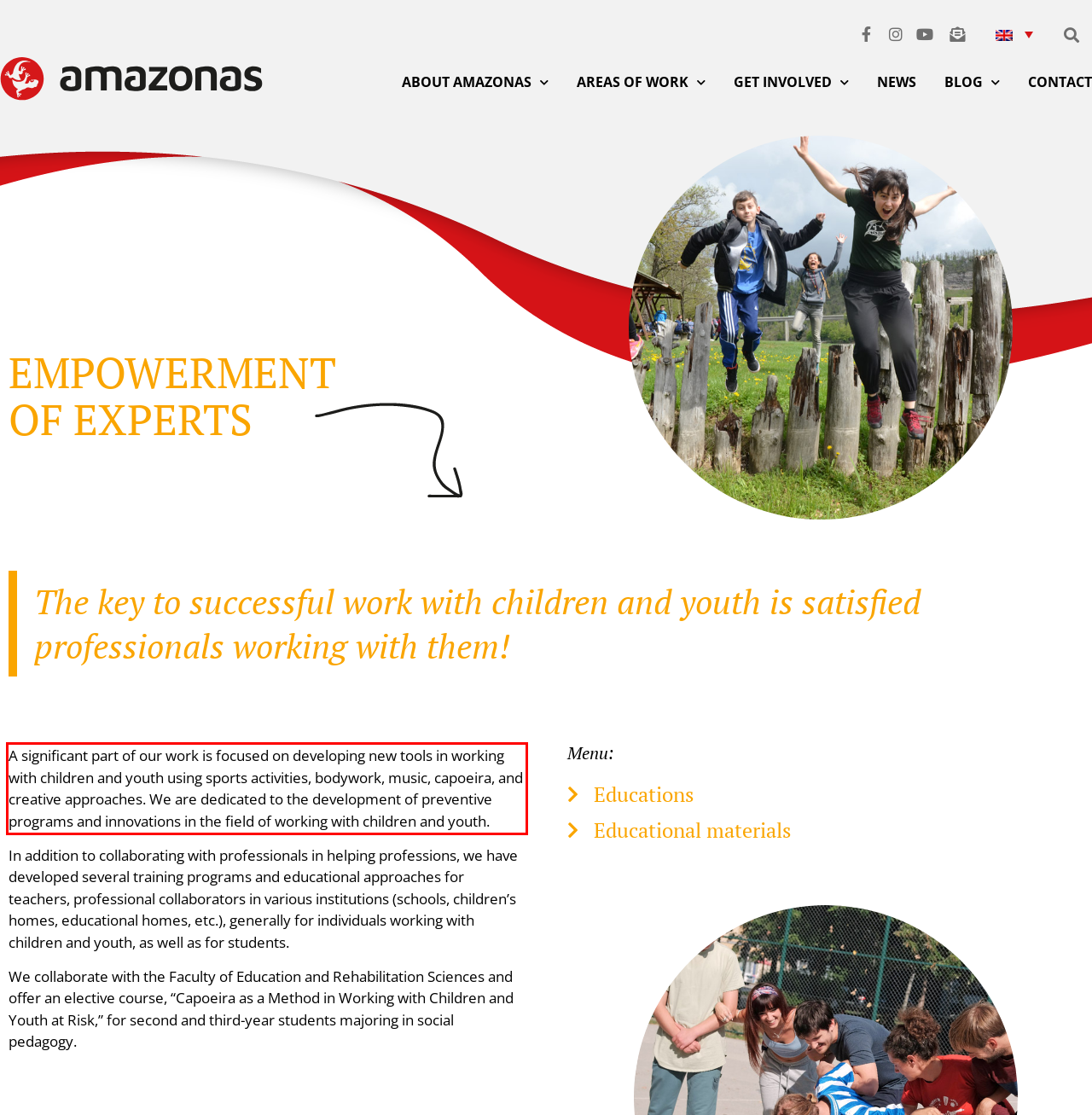You are provided with a screenshot of a webpage that includes a UI element enclosed in a red rectangle. Extract the text content inside this red rectangle.

A significant part of our work is focused on developing new tools in working with children and youth using sports activities, bodywork, music, capoeira, and creative approaches. We are dedicated to the development of preventive programs and innovations in the field of working with children and youth.